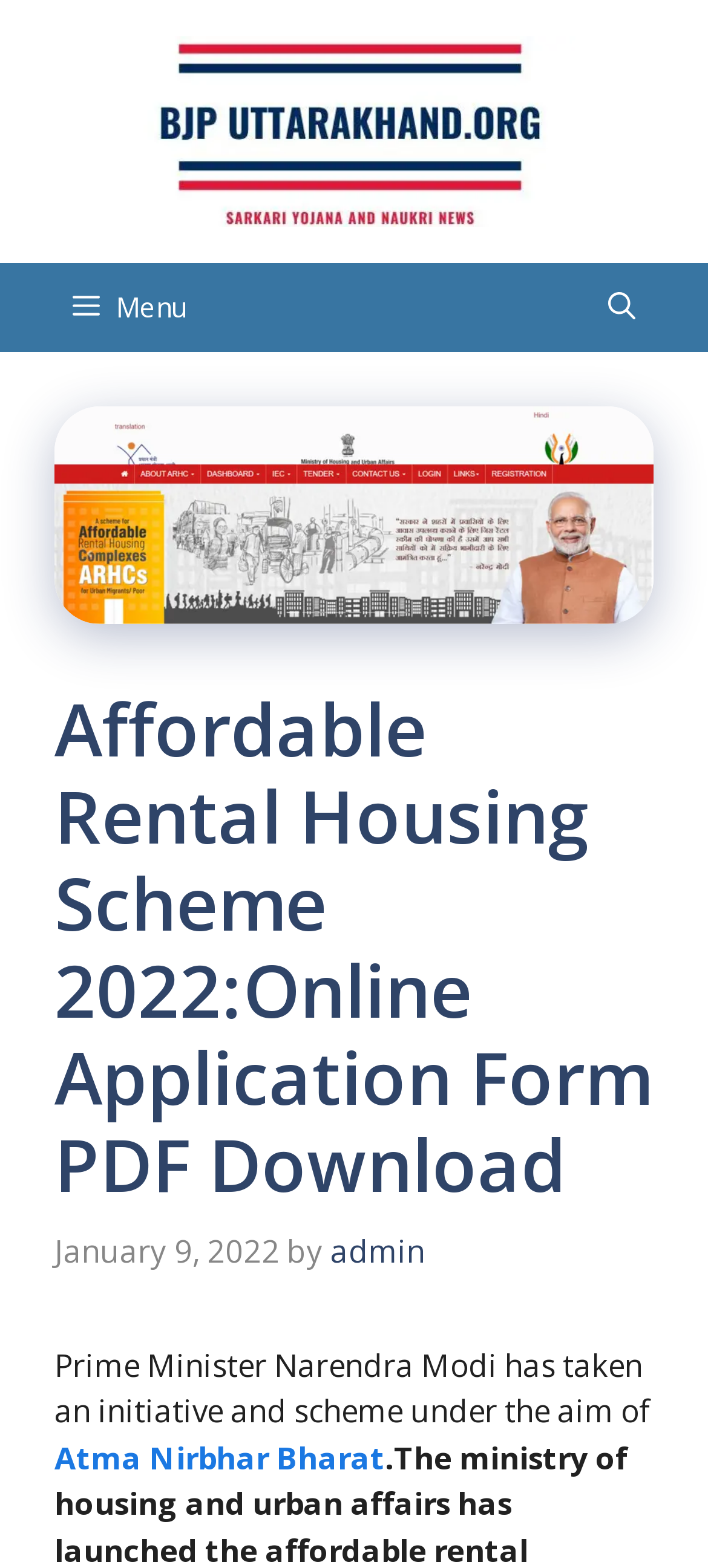Provide the bounding box coordinates of the HTML element this sentence describes: "alt="BJP Uttarakhand"". The bounding box coordinates consist of four float numbers between 0 and 1, i.e., [left, top, right, bottom].

[0.167, 0.068, 0.833, 0.095]